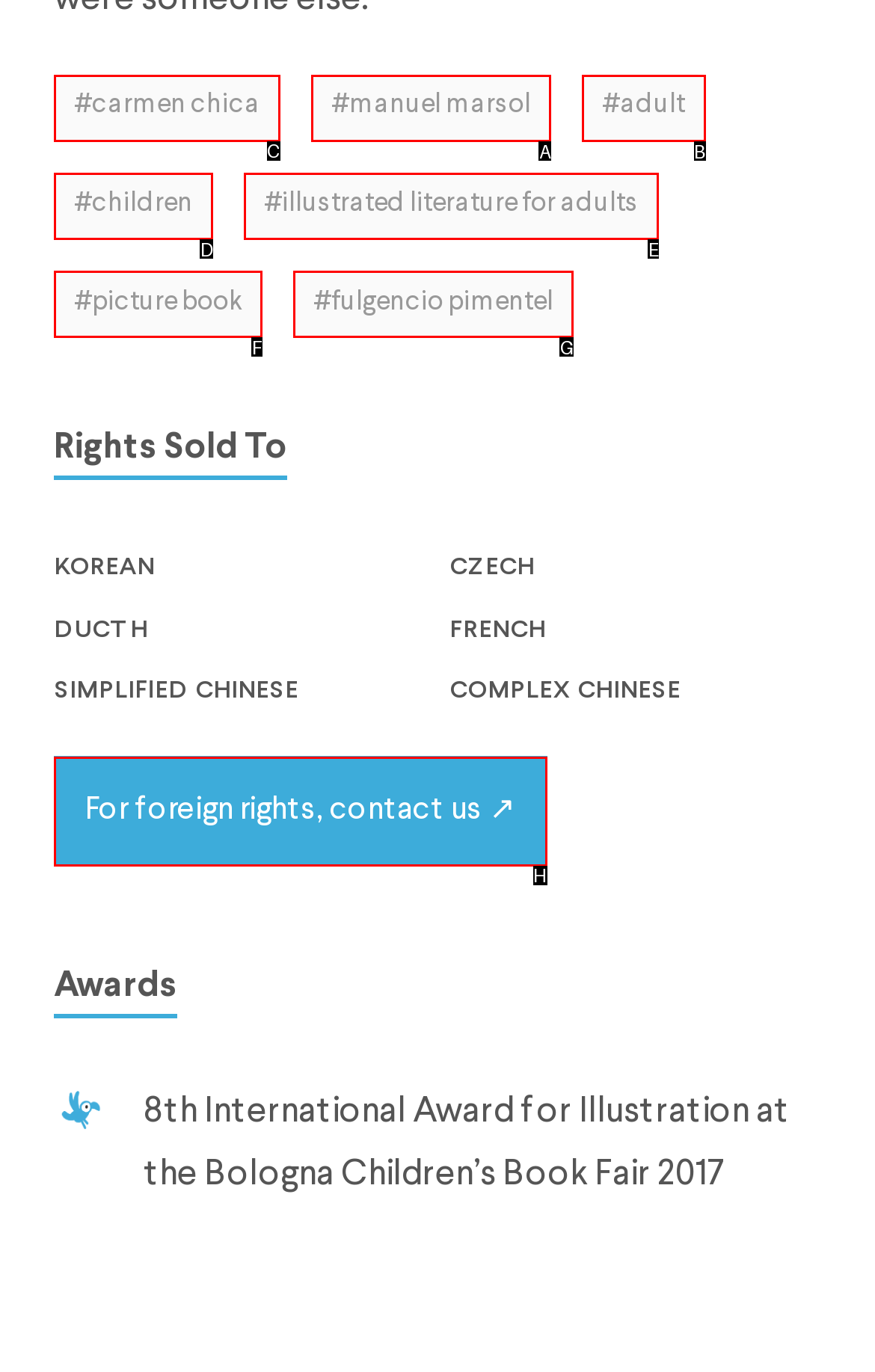Show which HTML element I need to click to perform this task: Click on 'carmen chica' Answer with the letter of the correct choice.

C